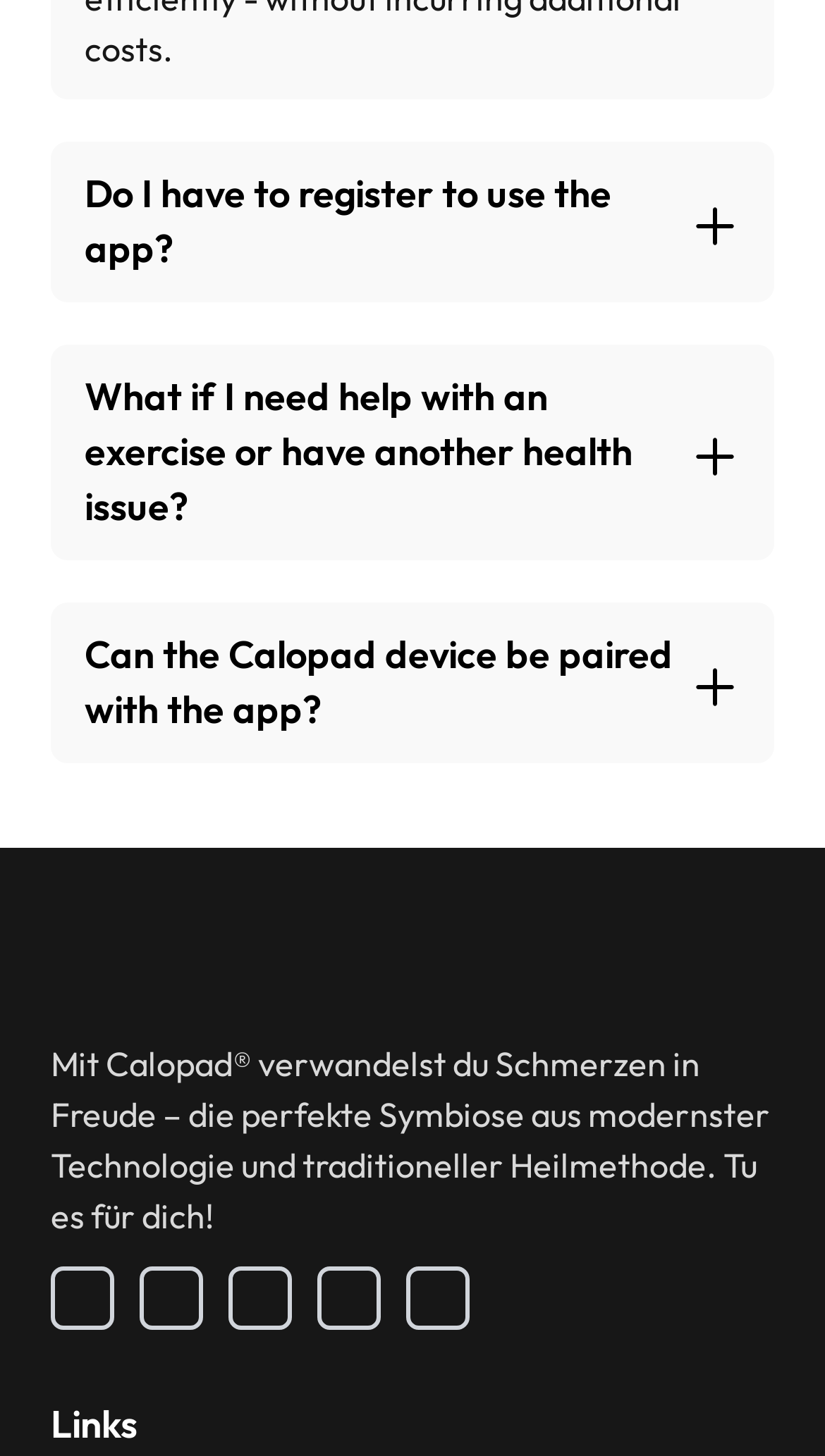What is the security standard for data storage?
Answer the question with as much detail as you can, using the image as a reference.

The webpage mentions that all data is stored securely on Swiss servers and guarantees all GDPR security standards, indicating that the data storage security standard is GDPR.